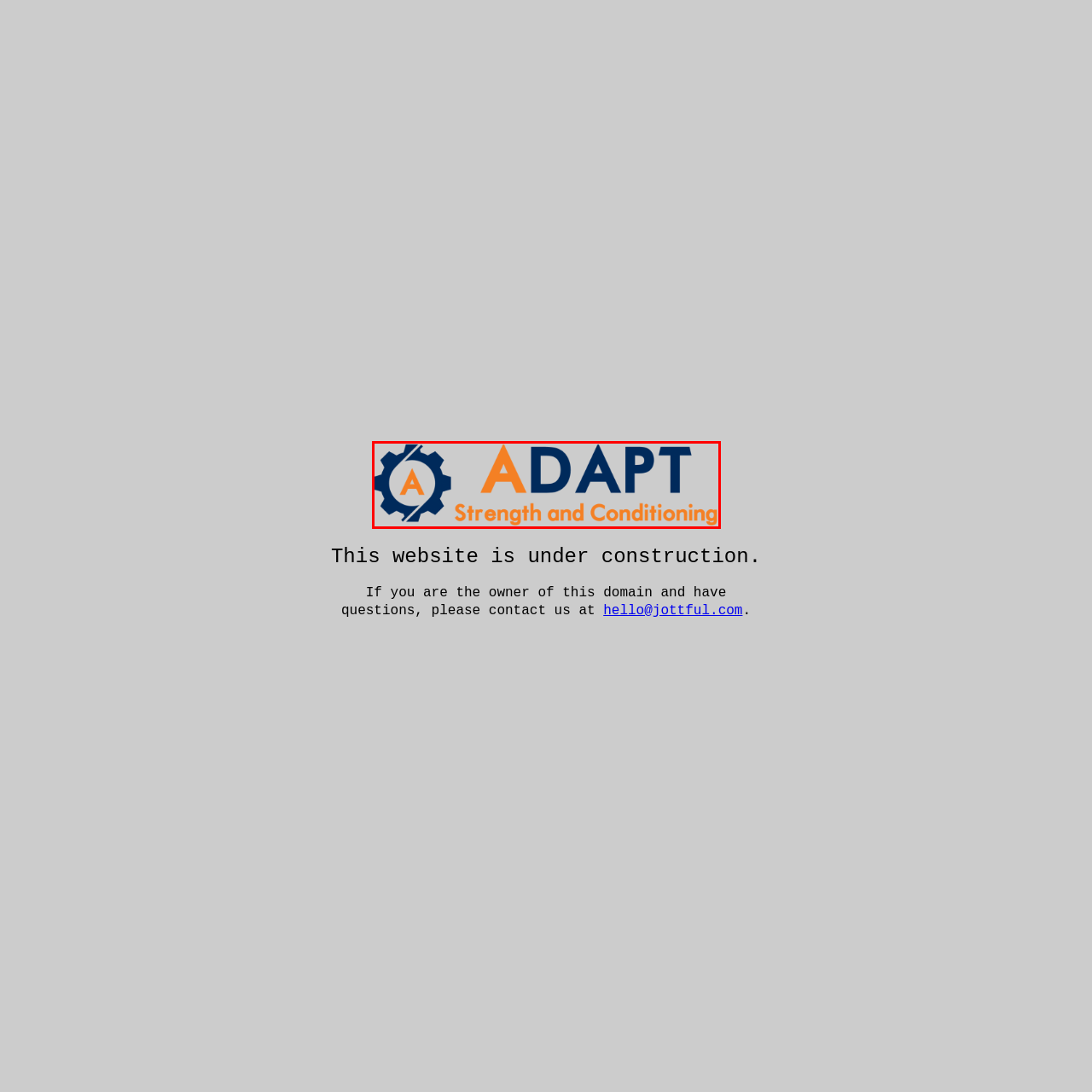Concentrate on the section within the teal border, What is the color of the phrase 'Strength and Conditioning'? 
Provide a single word or phrase as your answer.

Bright orange